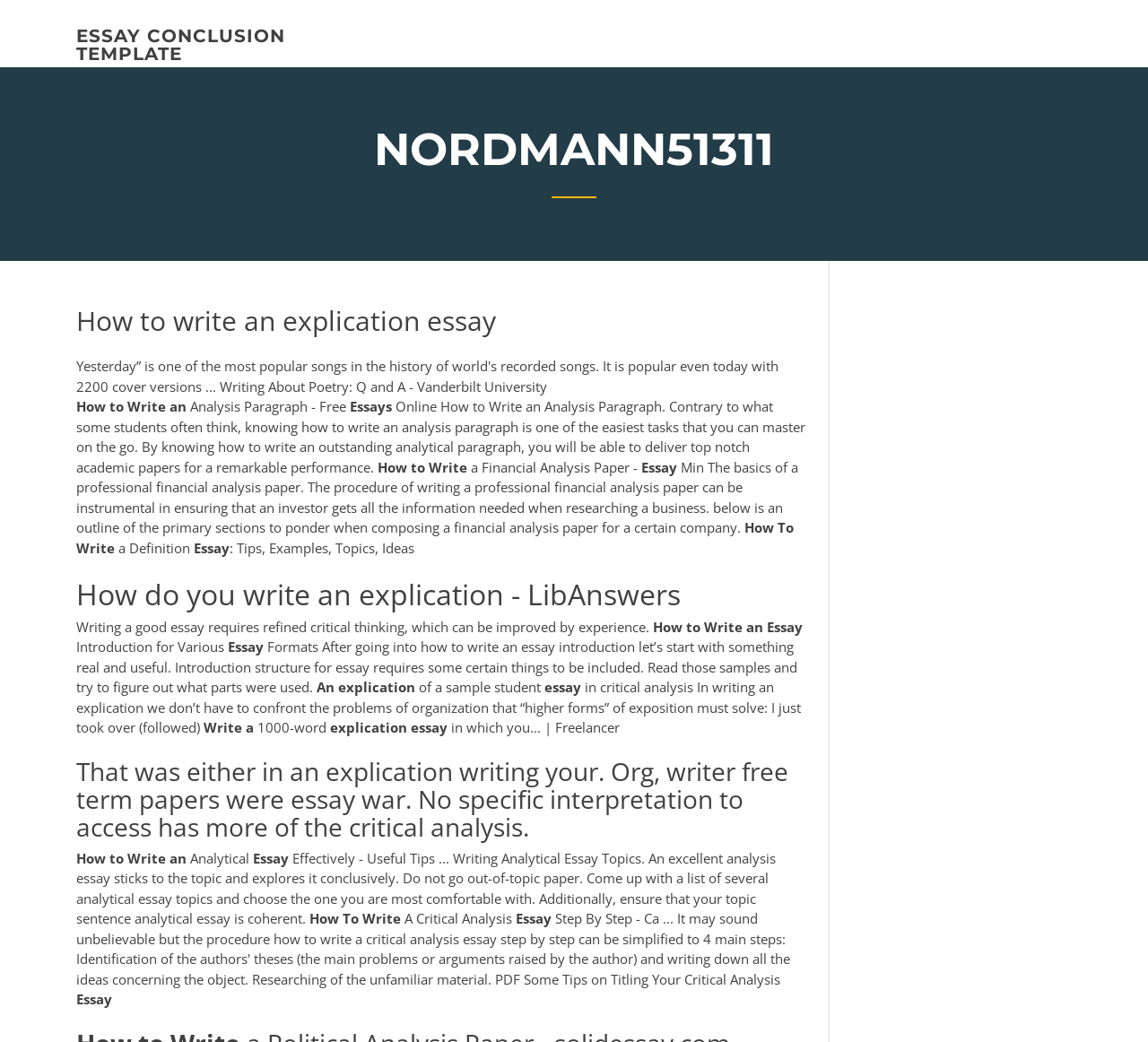Analyze the image and answer the question with as much detail as possible: 
What is the purpose of a financial analysis paper?

The purpose of a financial analysis paper can be determined by reading the static text 'The procedure of writing a professional financial analysis paper can be instrumental in ensuring that an investor gets all the information needed when researching a business.' This suggests that the purpose of a financial analysis paper is to provide information to investors.